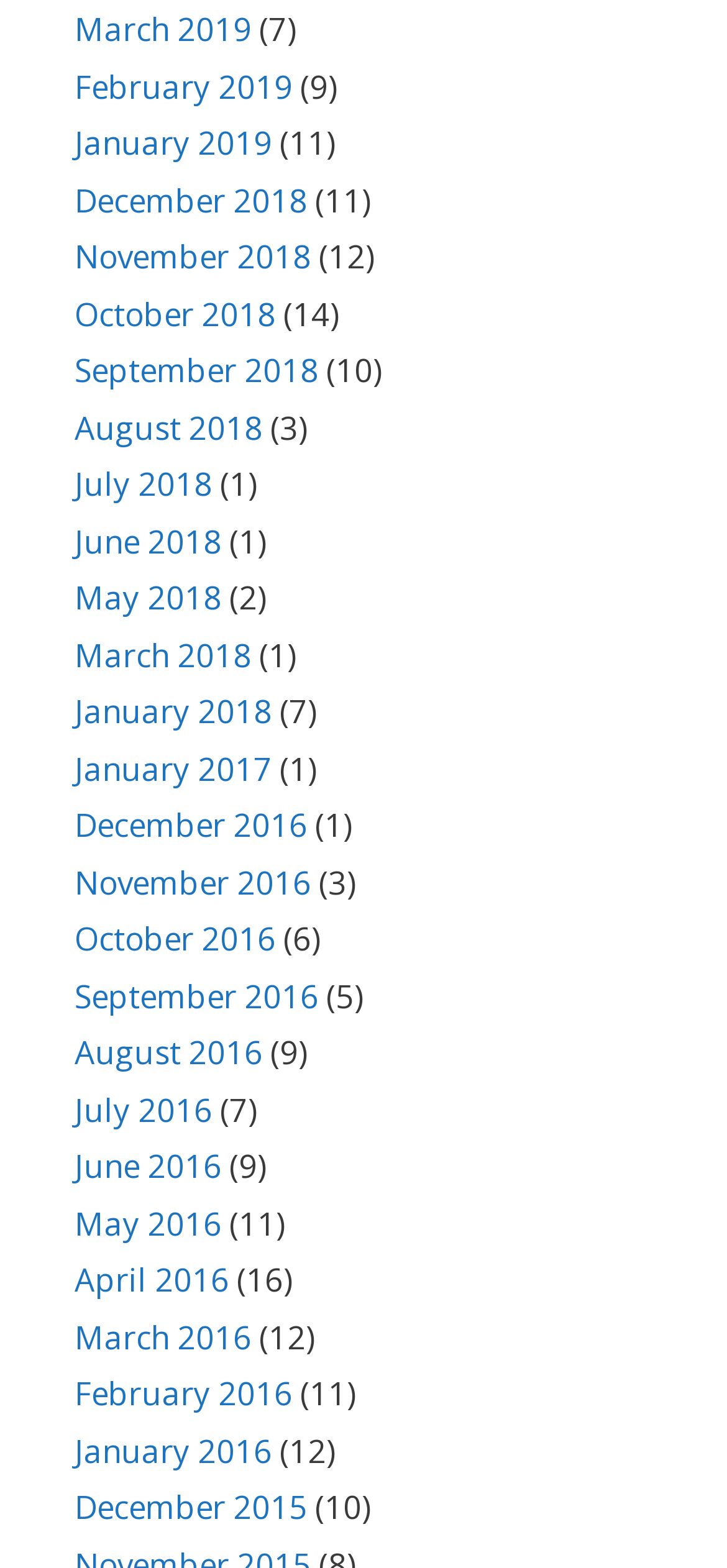Please provide the bounding box coordinates for the element that needs to be clicked to perform the following instruction: "View January 2018". The coordinates should be given as four float numbers between 0 and 1, i.e., [left, top, right, bottom].

[0.103, 0.44, 0.374, 0.468]